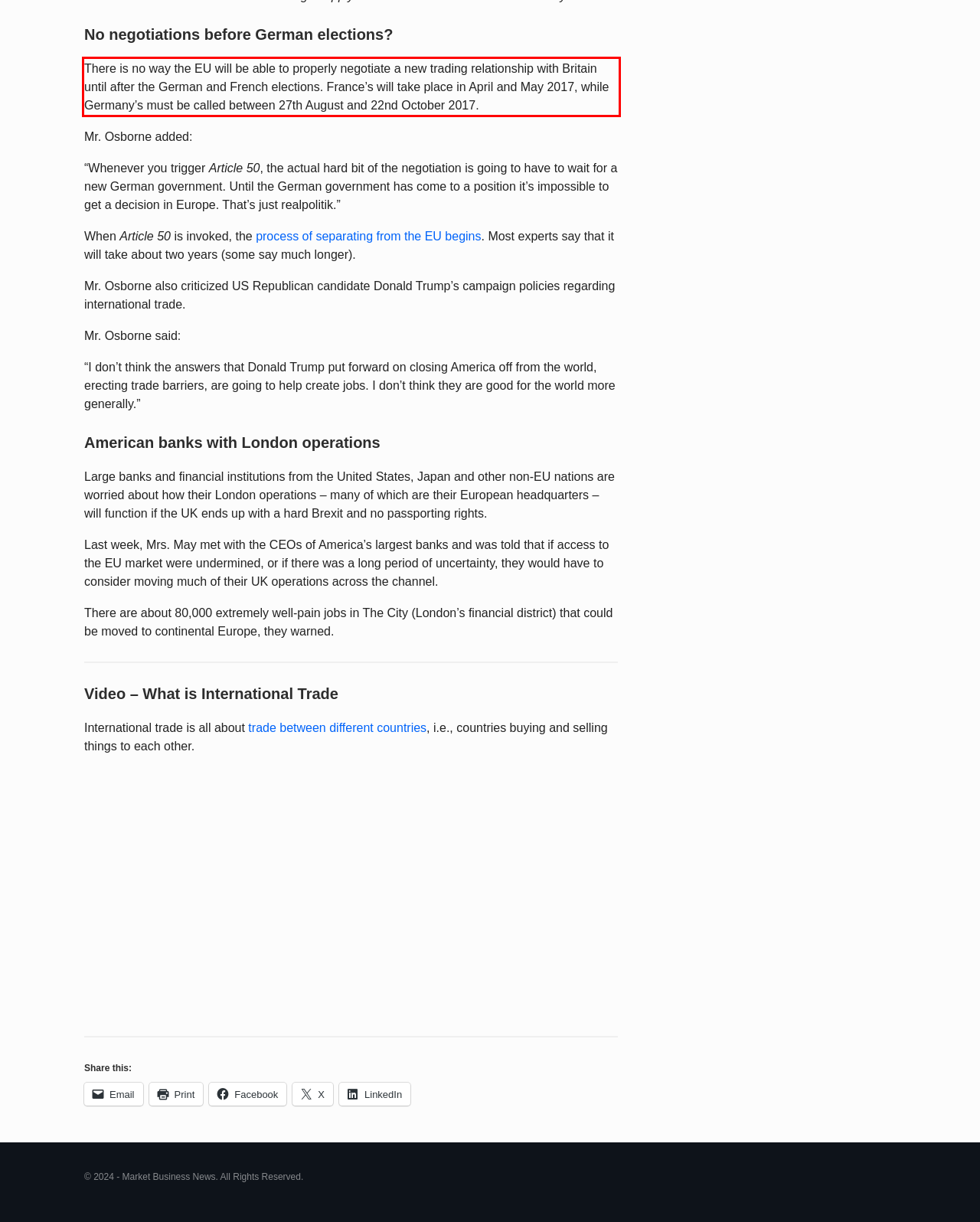Given a webpage screenshot with a red bounding box, perform OCR to read and deliver the text enclosed by the red bounding box.

There is no way the EU will be able to properly negotiate a new trading relationship with Britain until after the German and French elections. France’s will take place in April and May 2017, while Germany’s must be called between 27th August and 22nd October 2017.